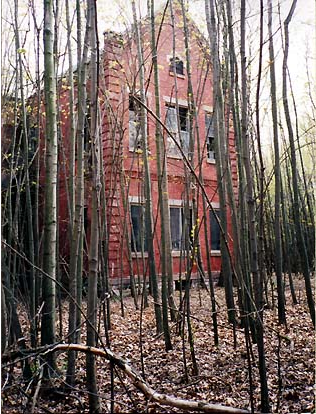Where were inmates housed during the time of correction officers Samuel Perry and Thomas O'Connor?
Based on the image, provide a one-word or brief-phrase response.

Hart Island